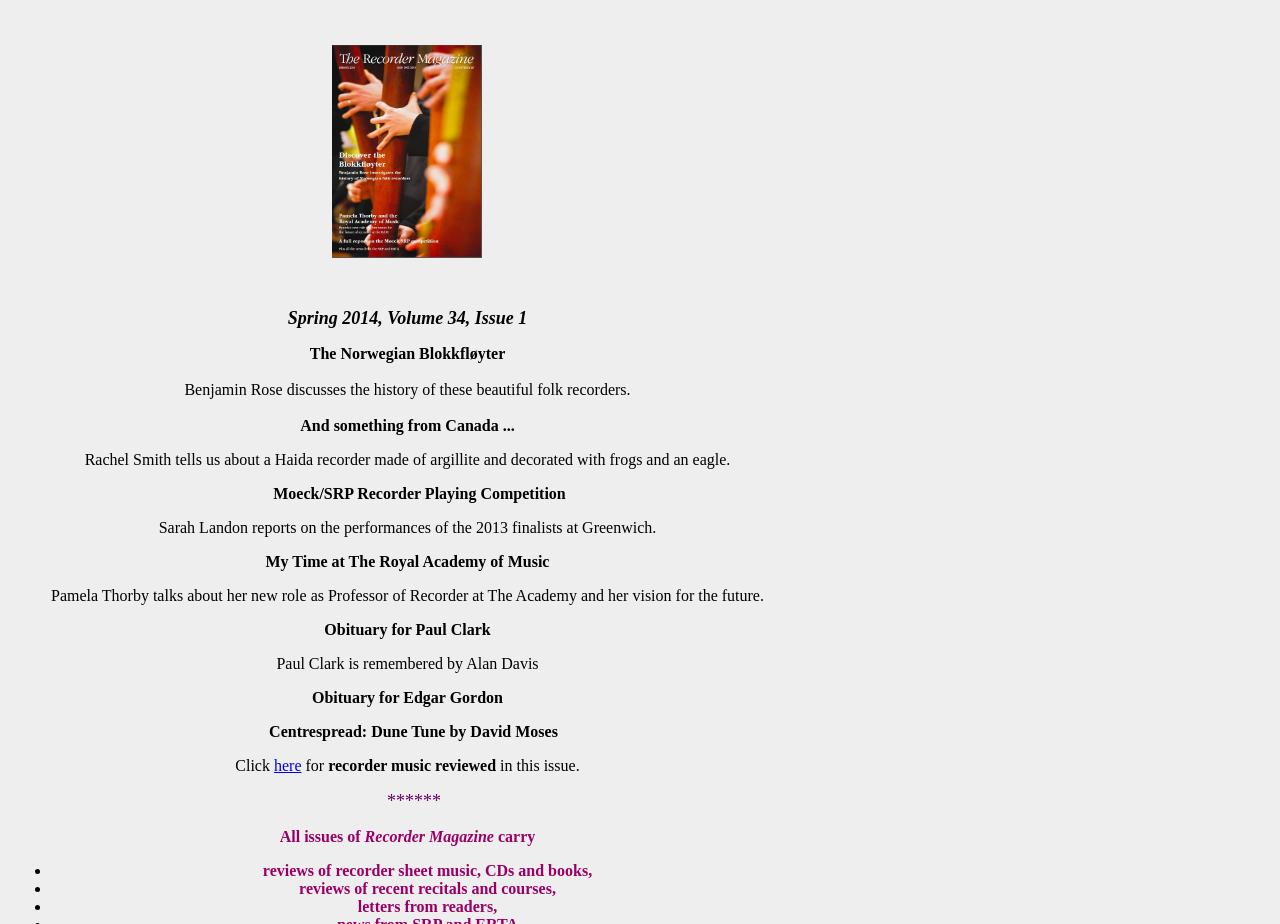Provide the bounding box coordinates of the HTML element this sentence describes: "here".

[0.214, 0.819, 0.236, 0.838]